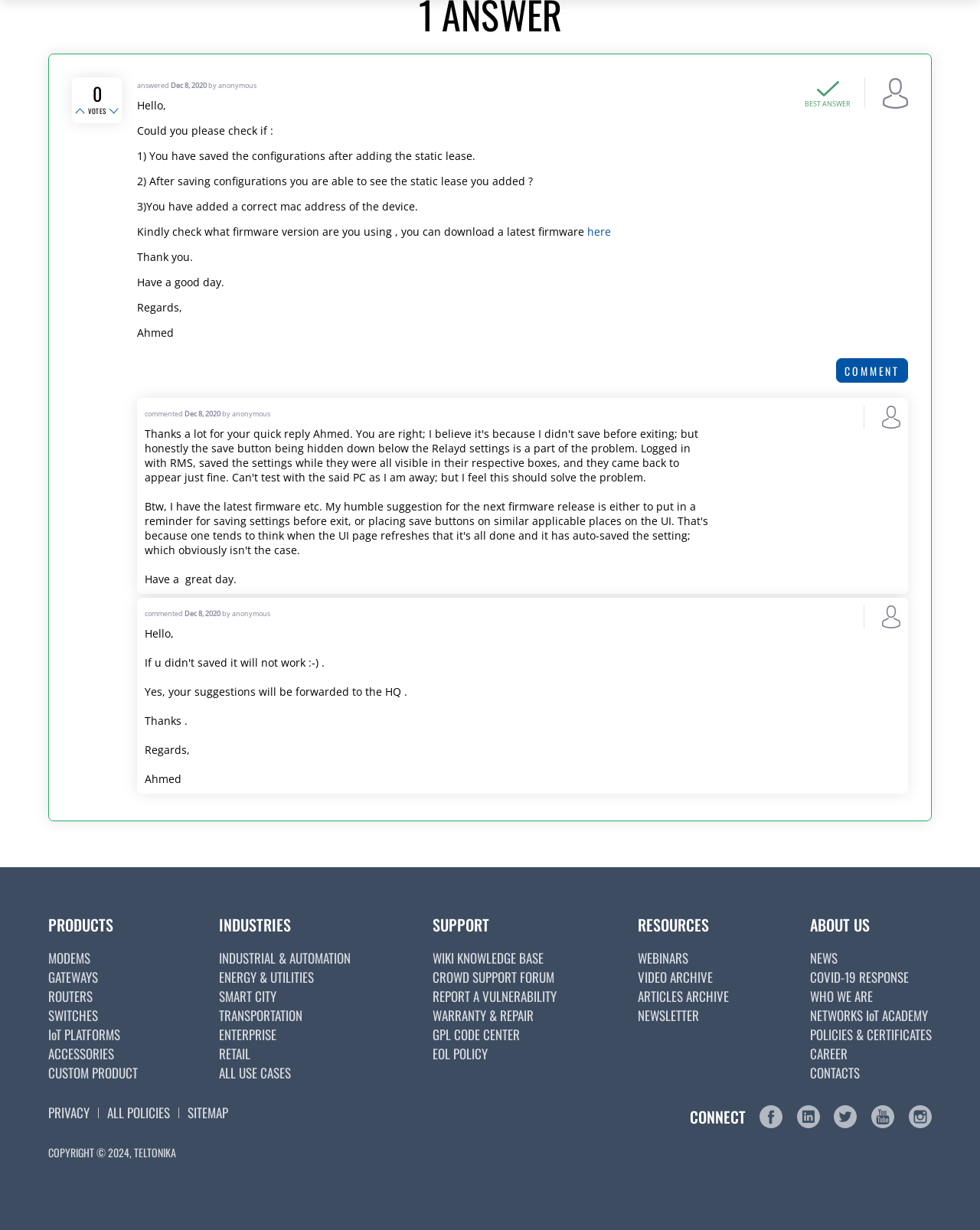From the webpage screenshot, identify the region described by COVID-19 Response. Provide the bounding box coordinates as (top-left x, top-left y, bottom-right x, bottom-right y), with each value being a floating point number between 0 and 1.

[0.827, 0.787, 0.927, 0.802]